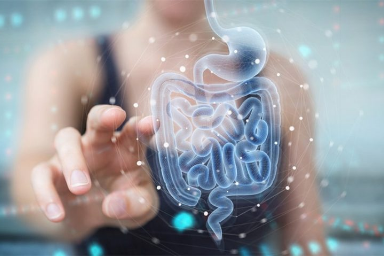Offer a detailed explanation of what is depicted in the image.

The image depicts a digital representation of the human gastrointestinal (GI) tract, which is portrayed in a semi-transparent, anatomical style. A person’s hand, reaching out as if to interact with this holographic display, emphasizes the connection between technology and human health. This visual metaphor suggests an exploration of gut health, a critical aspect often overlooked in overall wellness discussions. The image aligns with the theme of understanding the role of probiotics in maintaining a balanced gut environment, a topic discussed in the accompanying article titled "The Role of Probiotics in Balancing Gut Health," authored by Dan Jackowiak. The article emphasizes the importance of digestive health and its impact on overall well-being, providing insights into dietary practices aimed at fostering gut balance.